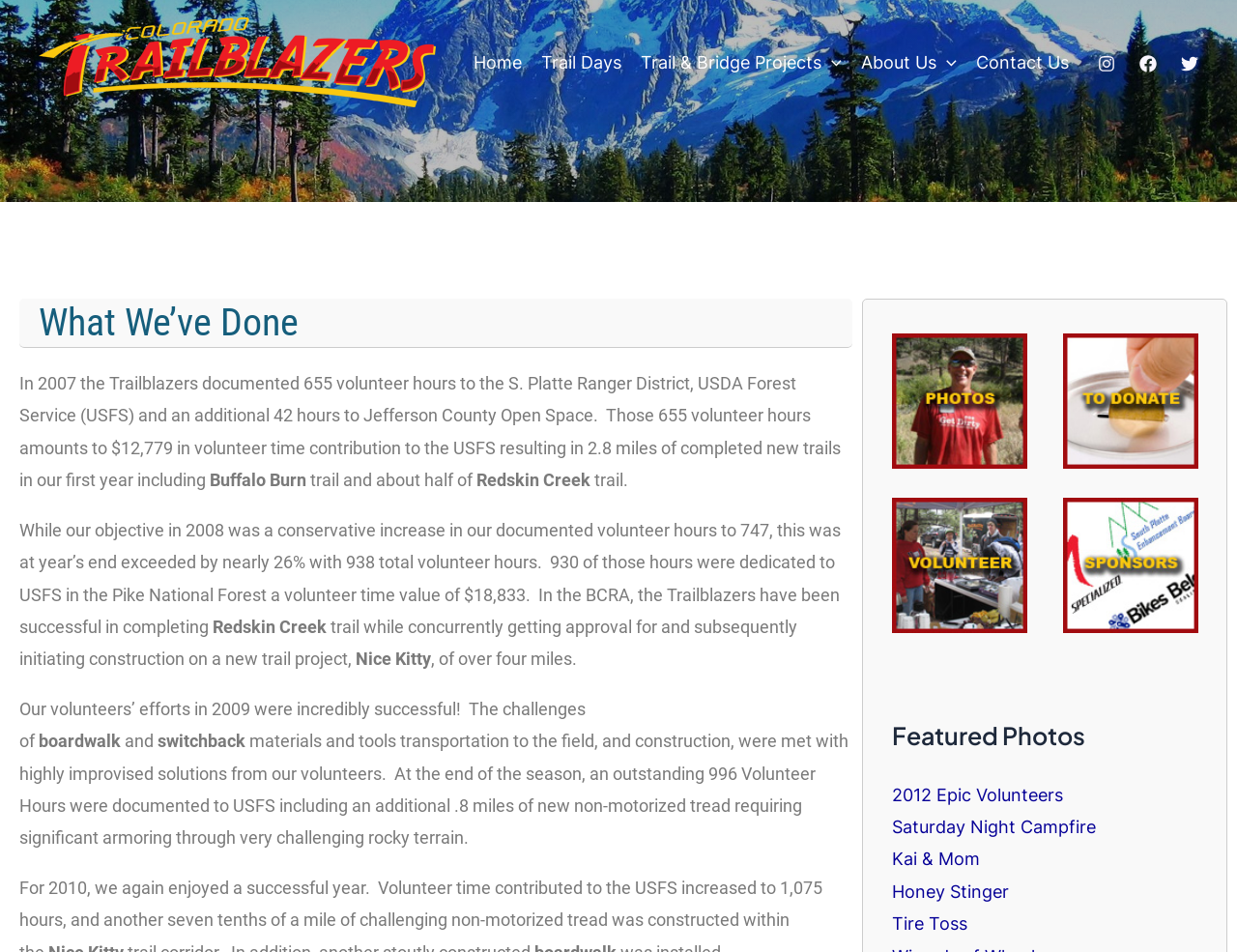Find the bounding box coordinates of the UI element according to this description: "Home".

[0.375, 0.01, 0.43, 0.121]